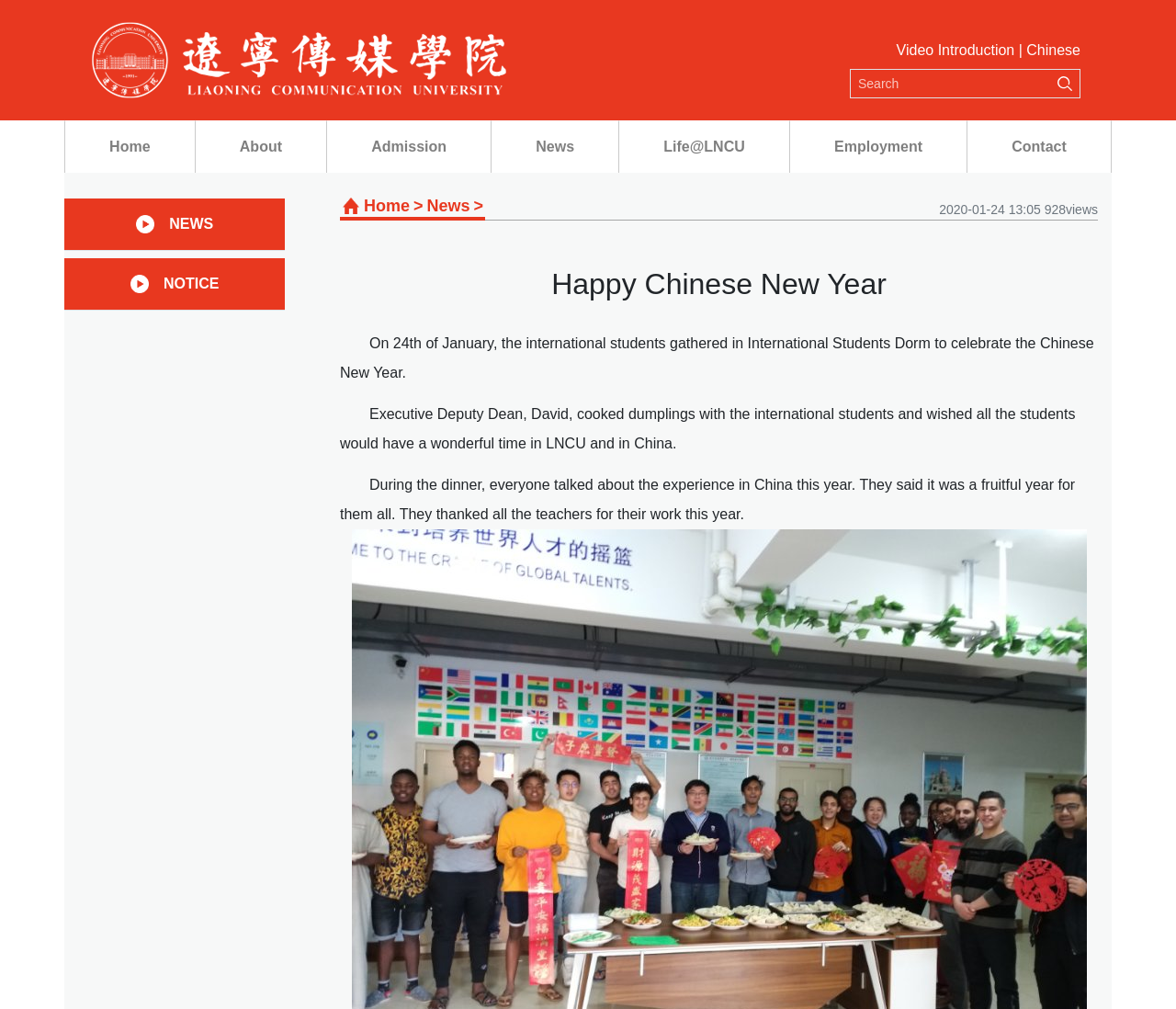What is the theme of the celebration?
Respond to the question with a well-detailed and thorough answer.

Based on the webpage content, I can see that the international students gathered to celebrate the Chinese New Year, and there are mentions of cooking dumplings and wishing each other a wonderful time in LNCU and in China.